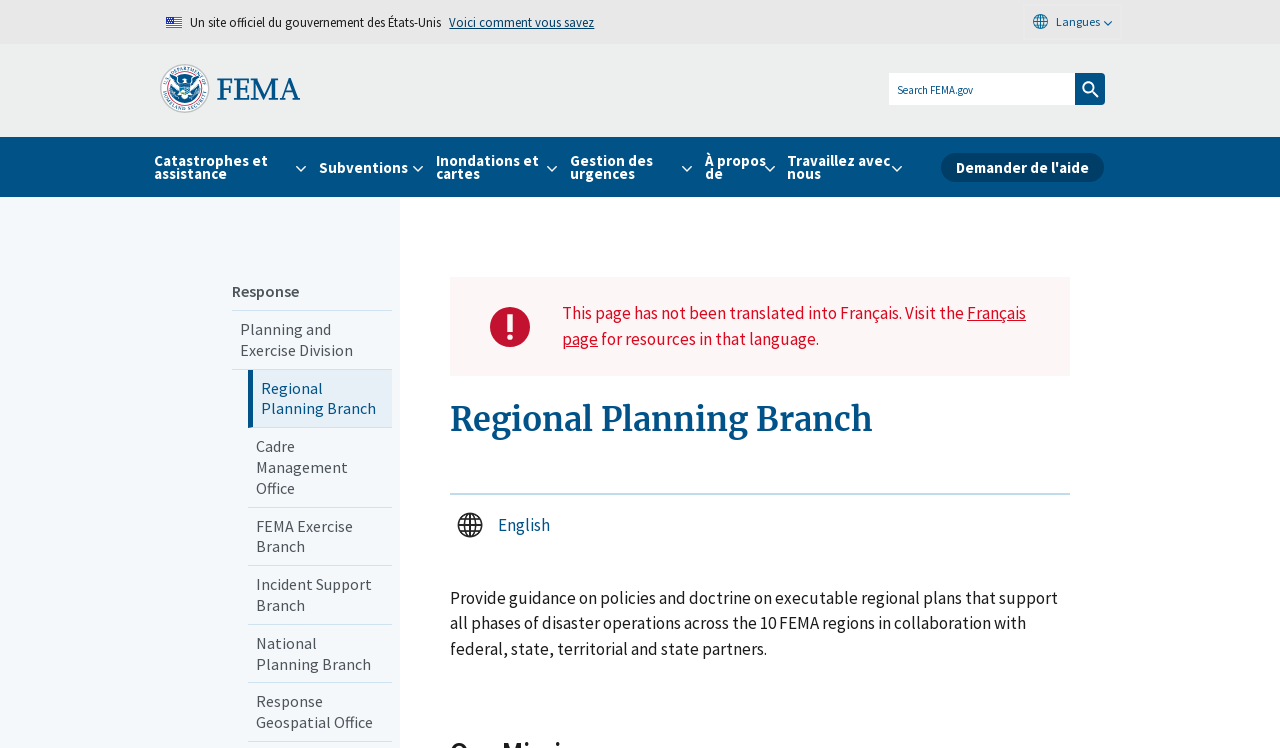Please find the bounding box coordinates of the section that needs to be clicked to achieve this instruction: "Search for something on FEMA.gov".

[0.695, 0.098, 0.875, 0.141]